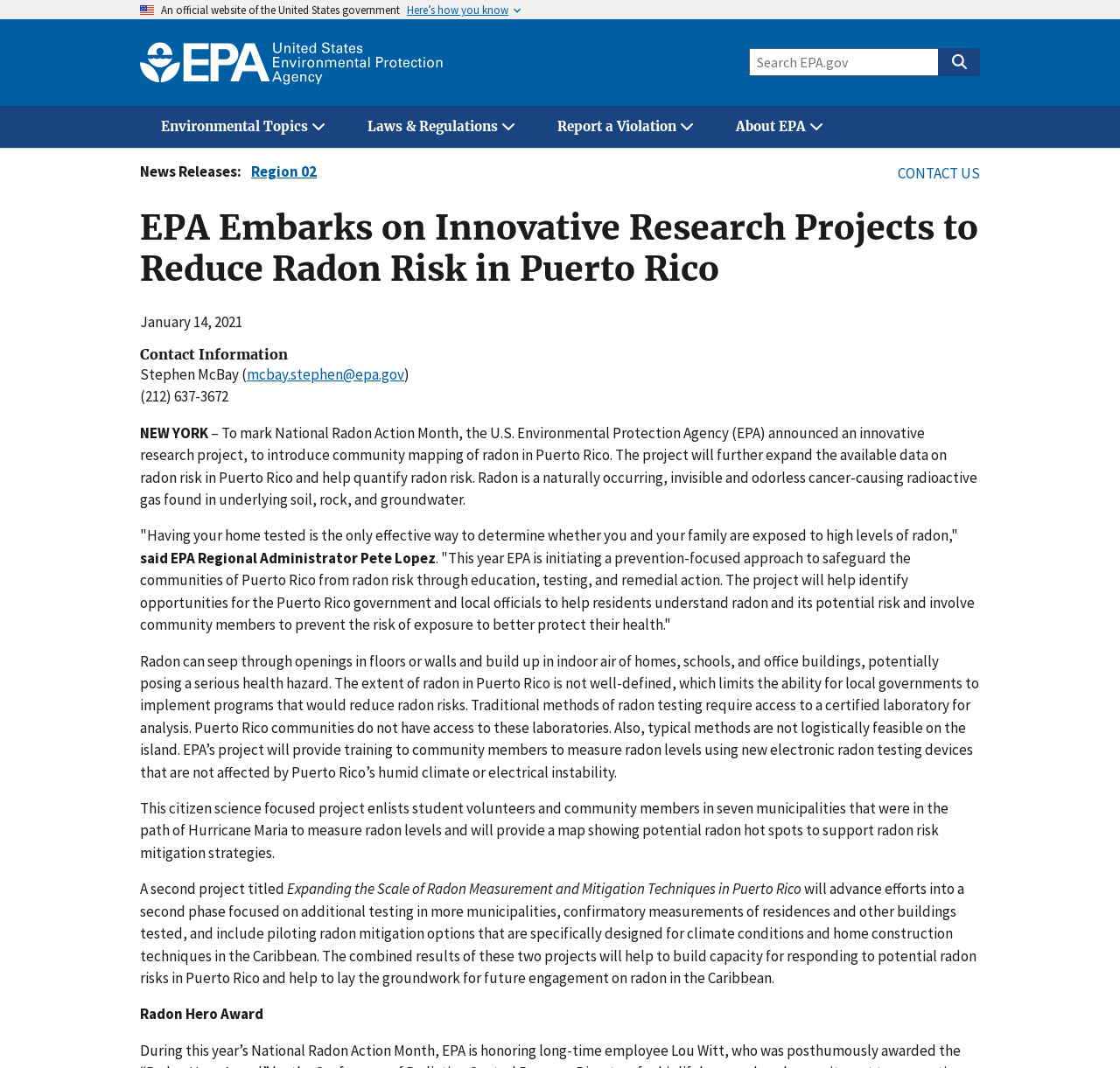Please determine the bounding box coordinates for the element that should be clicked to follow these instructions: "Click on the 'HEALTHDRINK' link".

None